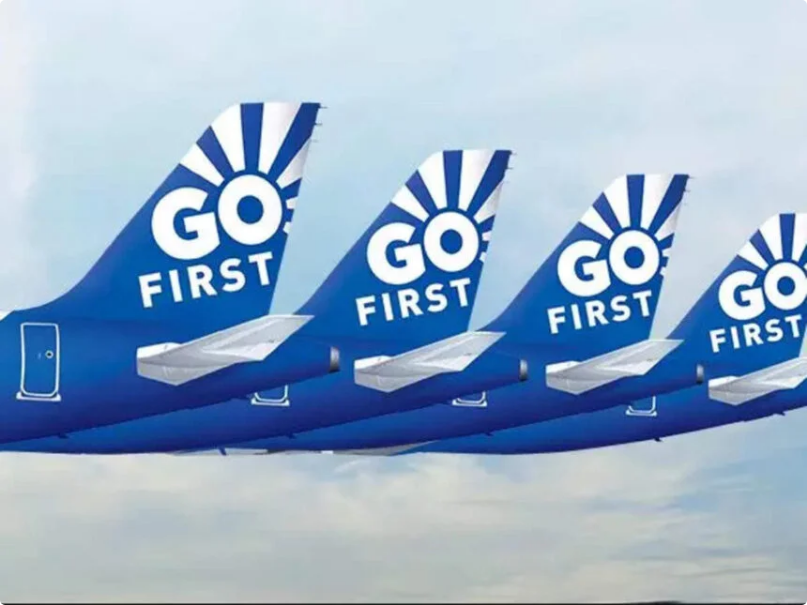Craft a detailed explanation of the image.

The image showcases the distinctive tails of multiple Go First airline aircraft, prominently displaying the company’s logo: "GO FIRST." The striking blue color of each tail is accentuated by a bold sunburst design, evoking a sense of dynamism and energy. This visual representation highlights the airline's branding, emphasizing its commitment to offering timely and efficient service. The aircraft, lined up in formation, symbolizes the hopes for the airline's revival as it navigates through recent challenges, capturing a moment of resilience in the aviation industry.